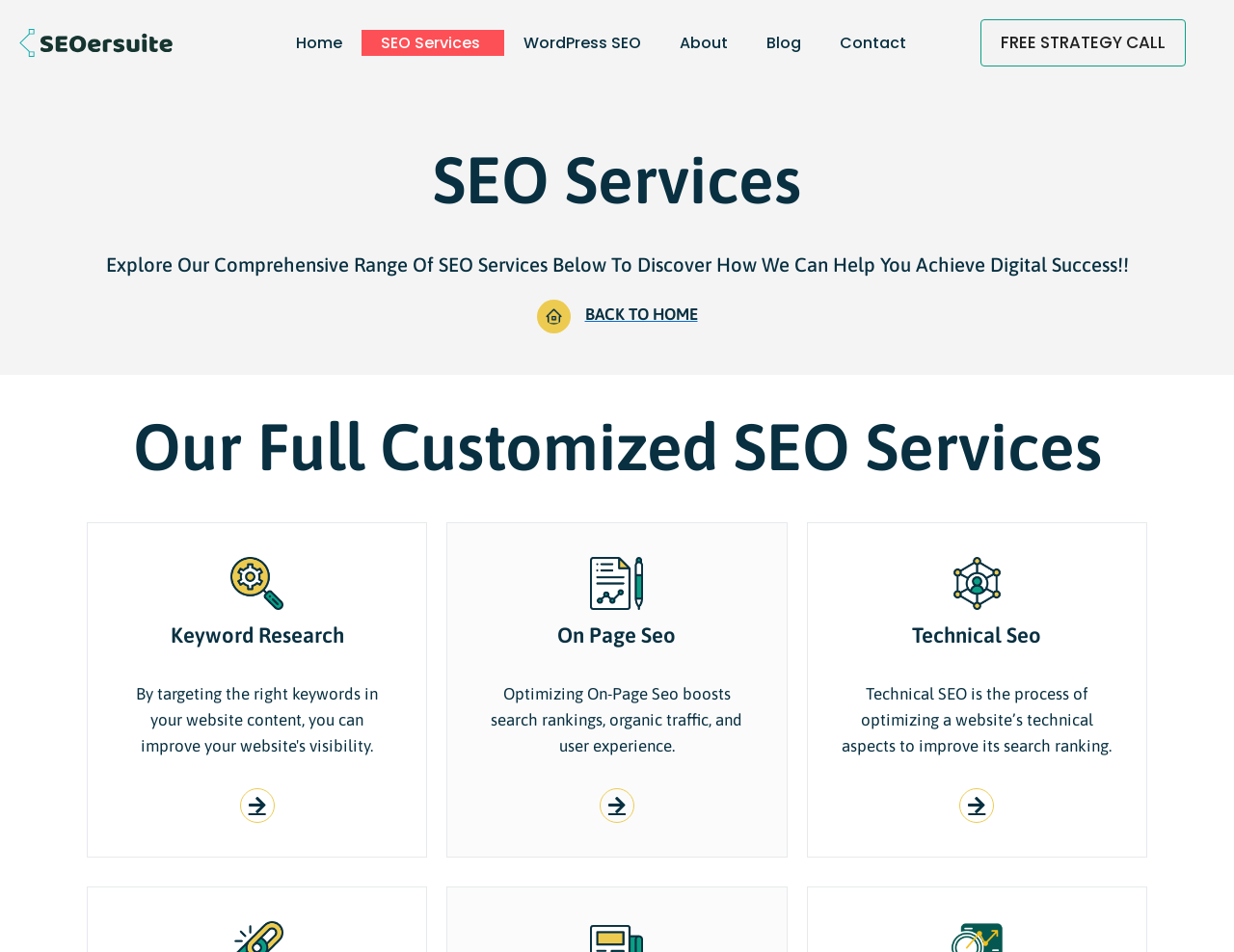What is the main service offered by the website?
Craft a detailed and extensive response to the question.

The main service offered by the website is Search Engine Optimization (SEO) services, which is evident from the multiple links and headings related to SEO services on the webpage.